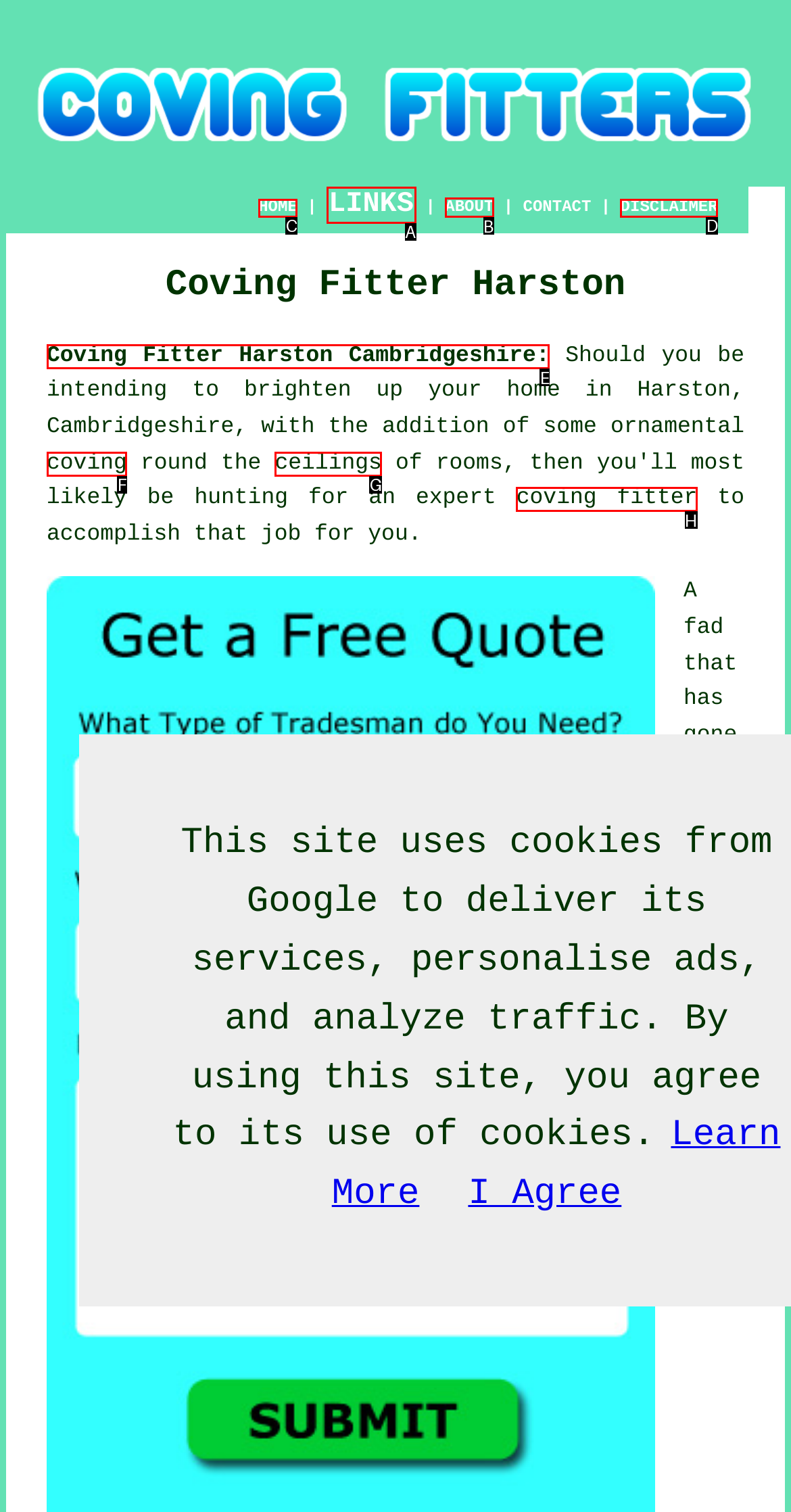Choose the letter of the option you need to click to Click the ABOUT link. Answer with the letter only.

B